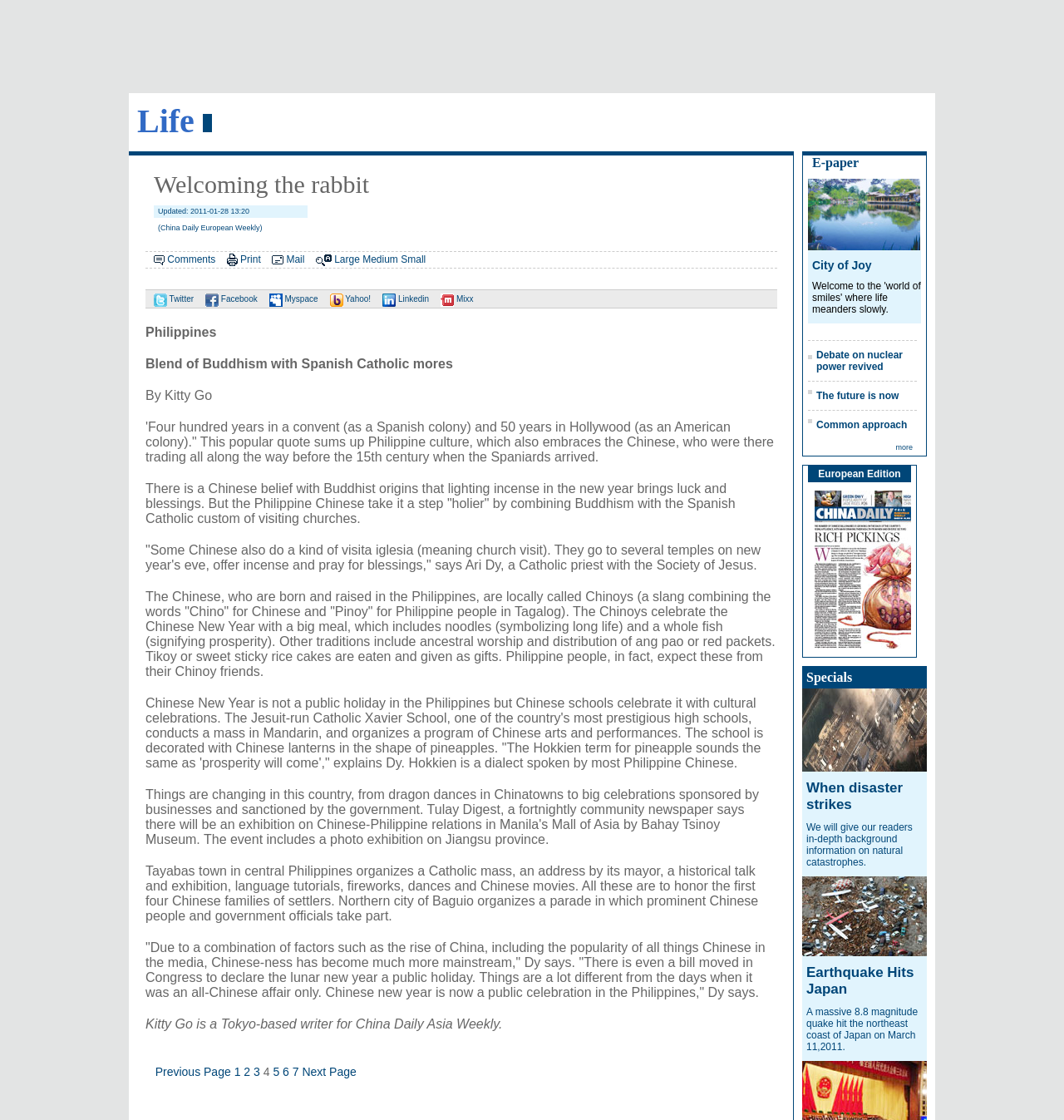Locate the bounding box coordinates of the clickable area needed to fulfill the instruction: "Click on the 'Comments' link".

[0.157, 0.226, 0.203, 0.237]